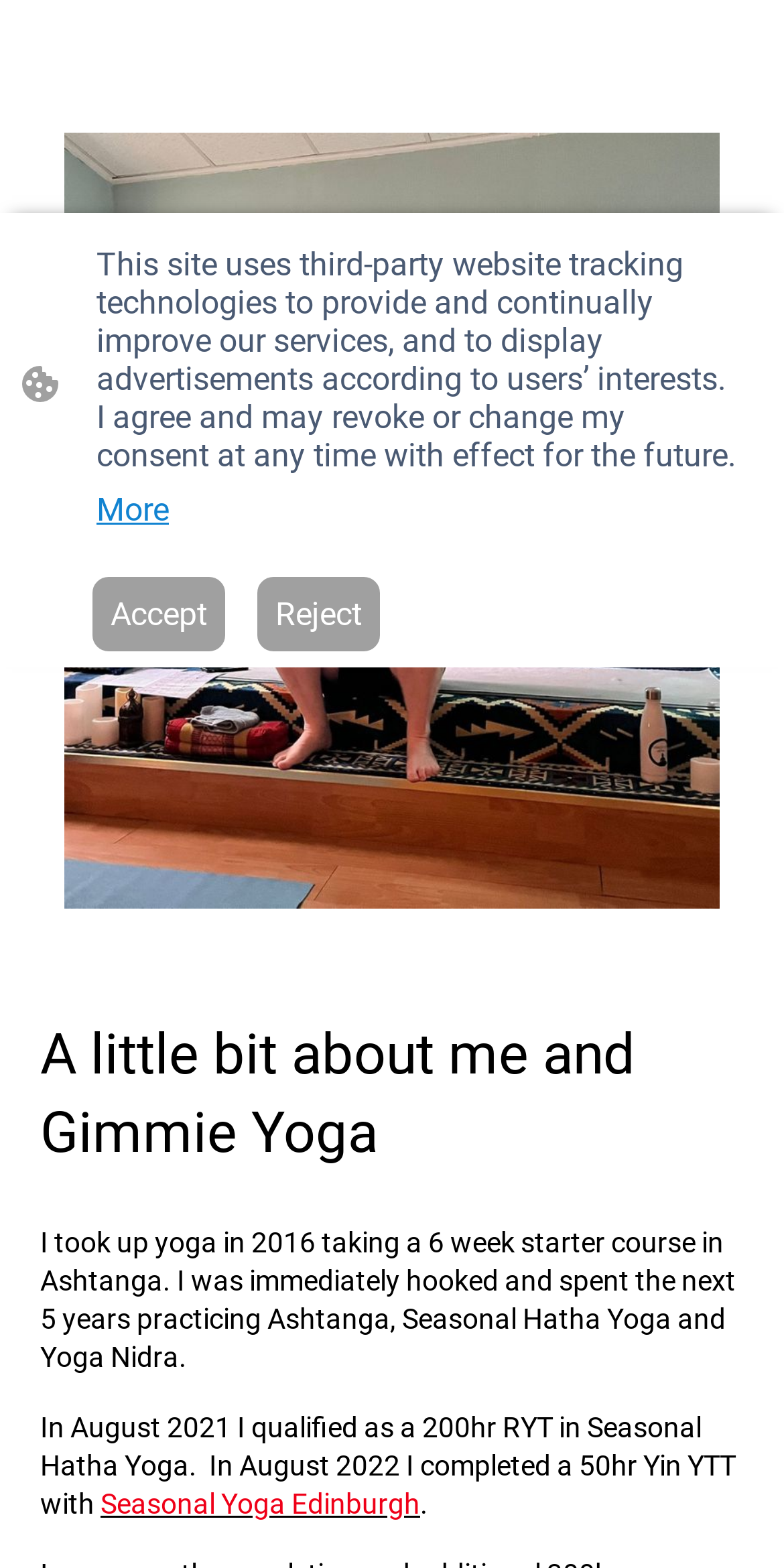Find the bounding box coordinates of the UI element according to this description: "More".

[0.123, 0.313, 0.215, 0.337]